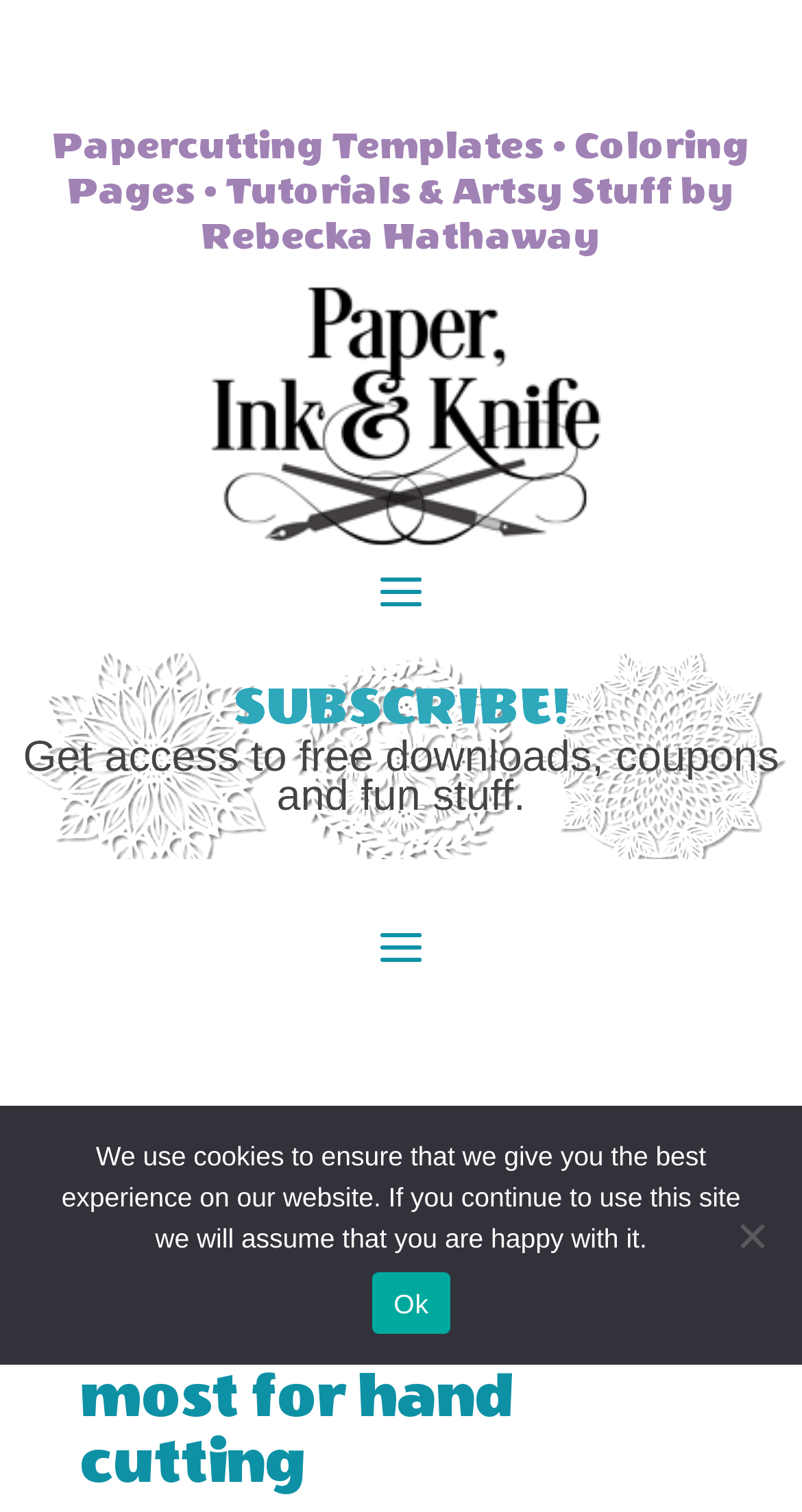What is the text below the 'SUBSCRIBE!' heading? Based on the image, give a response in one word or a short phrase.

Get access to free downloads...